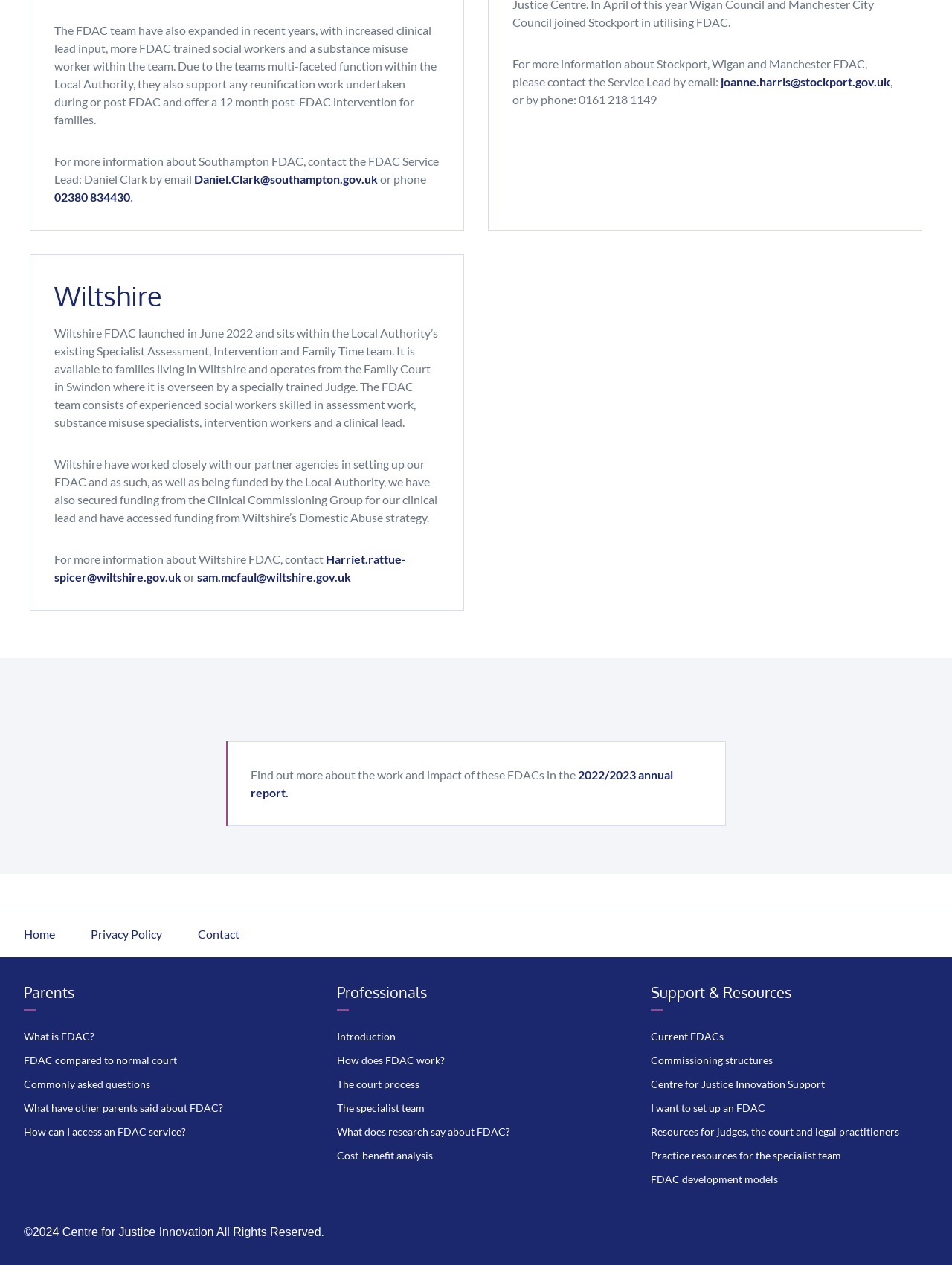What is the name of the report that provides information about the work and impact of FDACs?
Please provide a single word or phrase in response based on the screenshot.

2022/2023 annual report